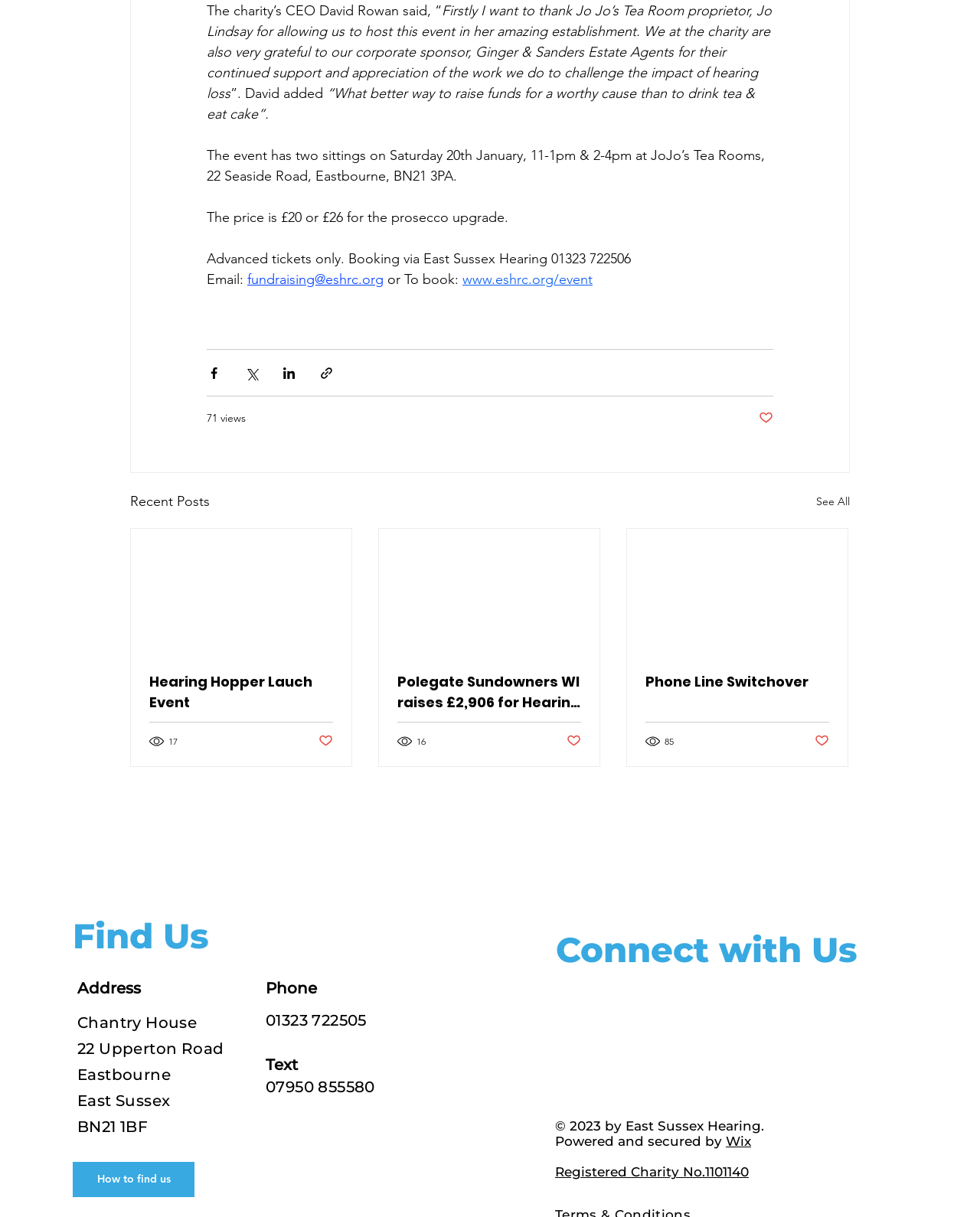Please find the bounding box coordinates for the clickable element needed to perform this instruction: "Learn about dropshipping".

None